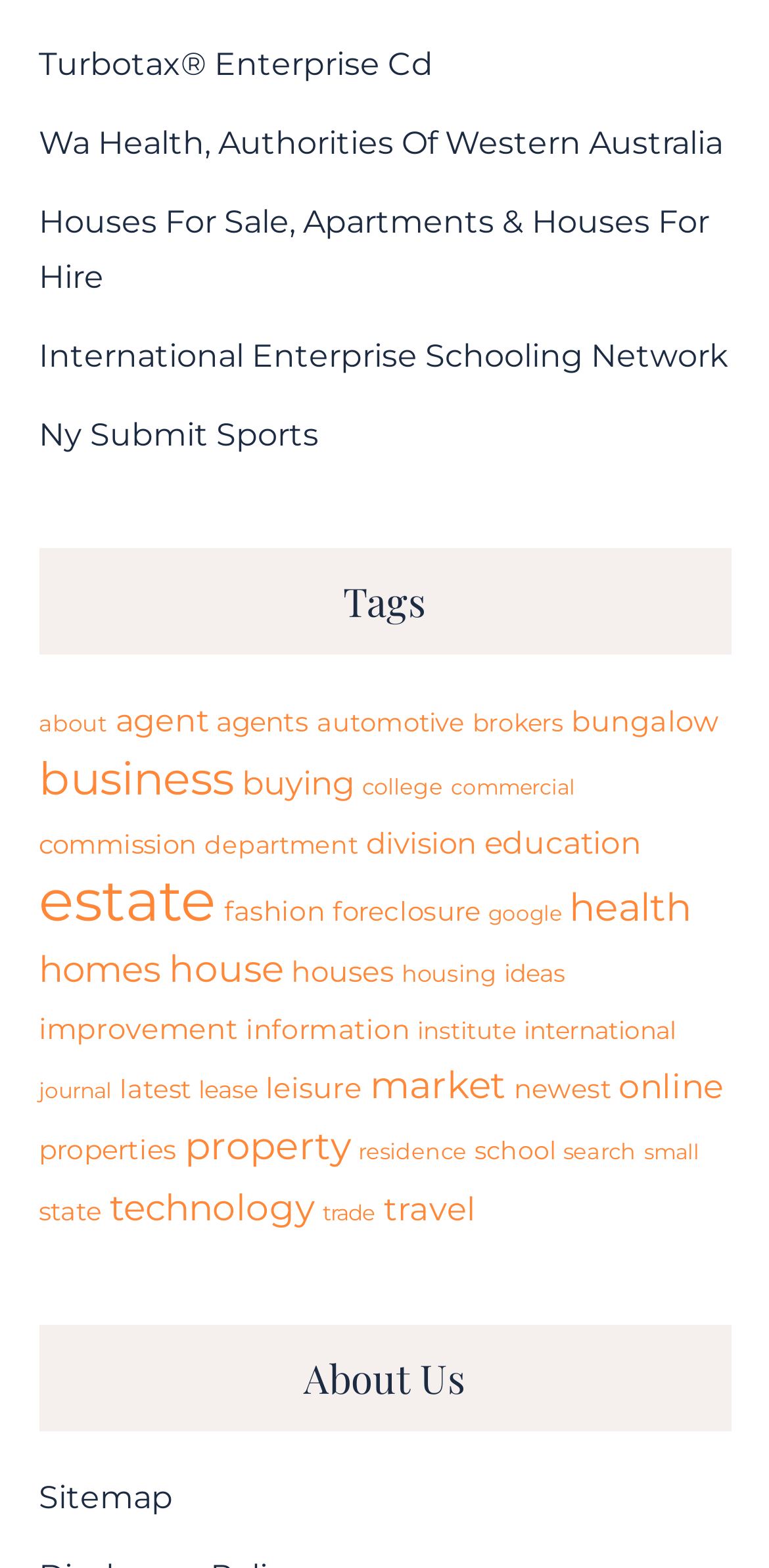Can you find the bounding box coordinates of the area I should click to execute the following instruction: "Explore 'estate' category"?

[0.05, 0.552, 0.281, 0.596]